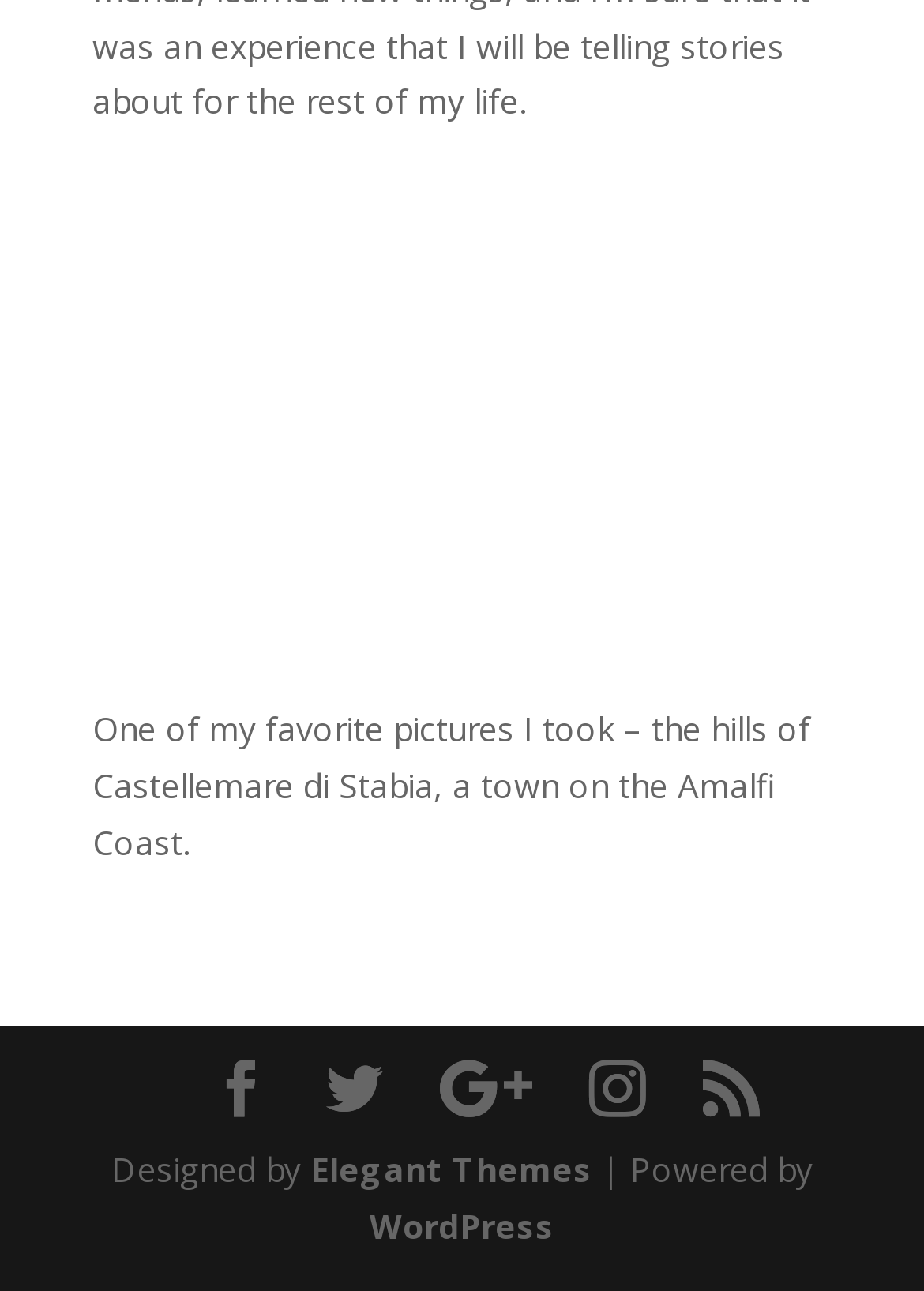Identify the bounding box coordinates of the region that should be clicked to execute the following instruction: "Visit the Elegant Themes website".

[0.336, 0.889, 0.641, 0.923]